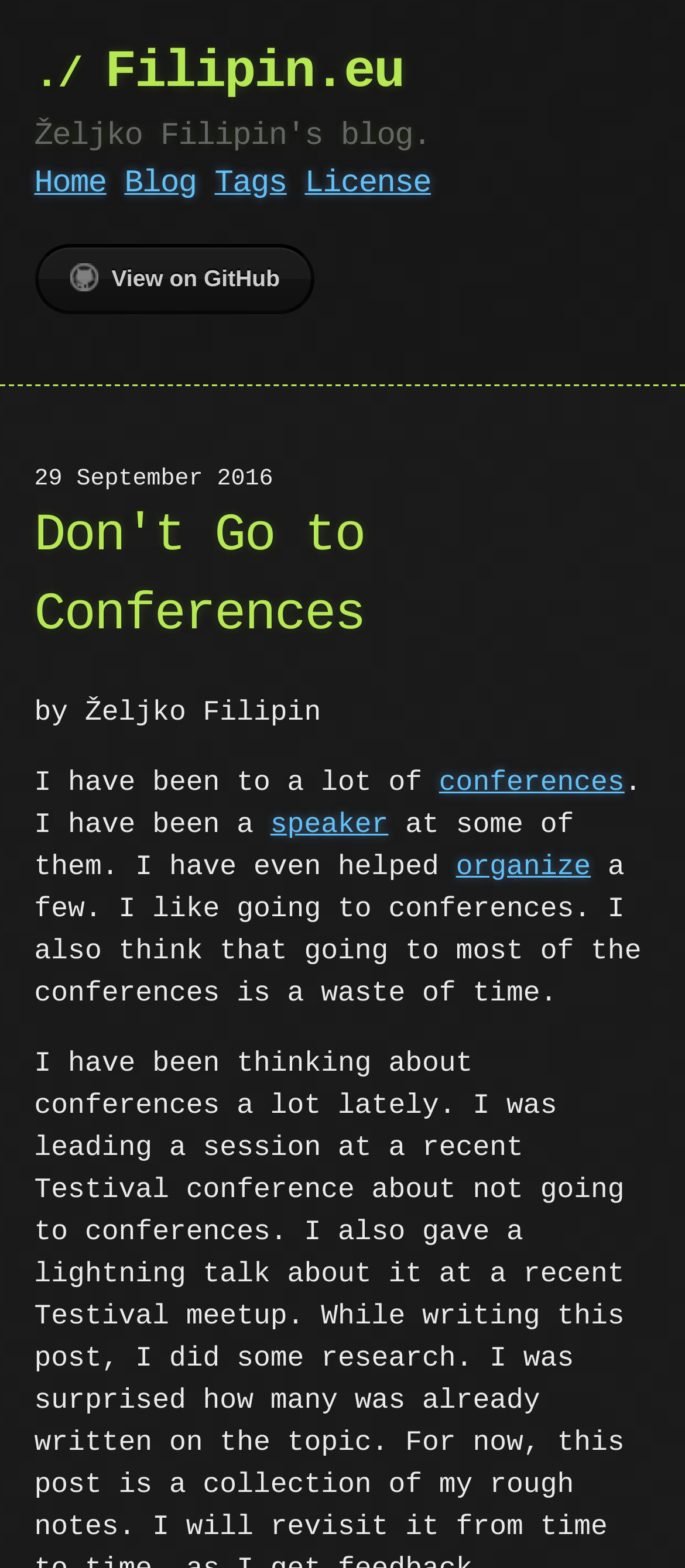Pinpoint the bounding box coordinates of the element to be clicked to execute the instruction: "read about being a speaker".

[0.395, 0.515, 0.567, 0.536]